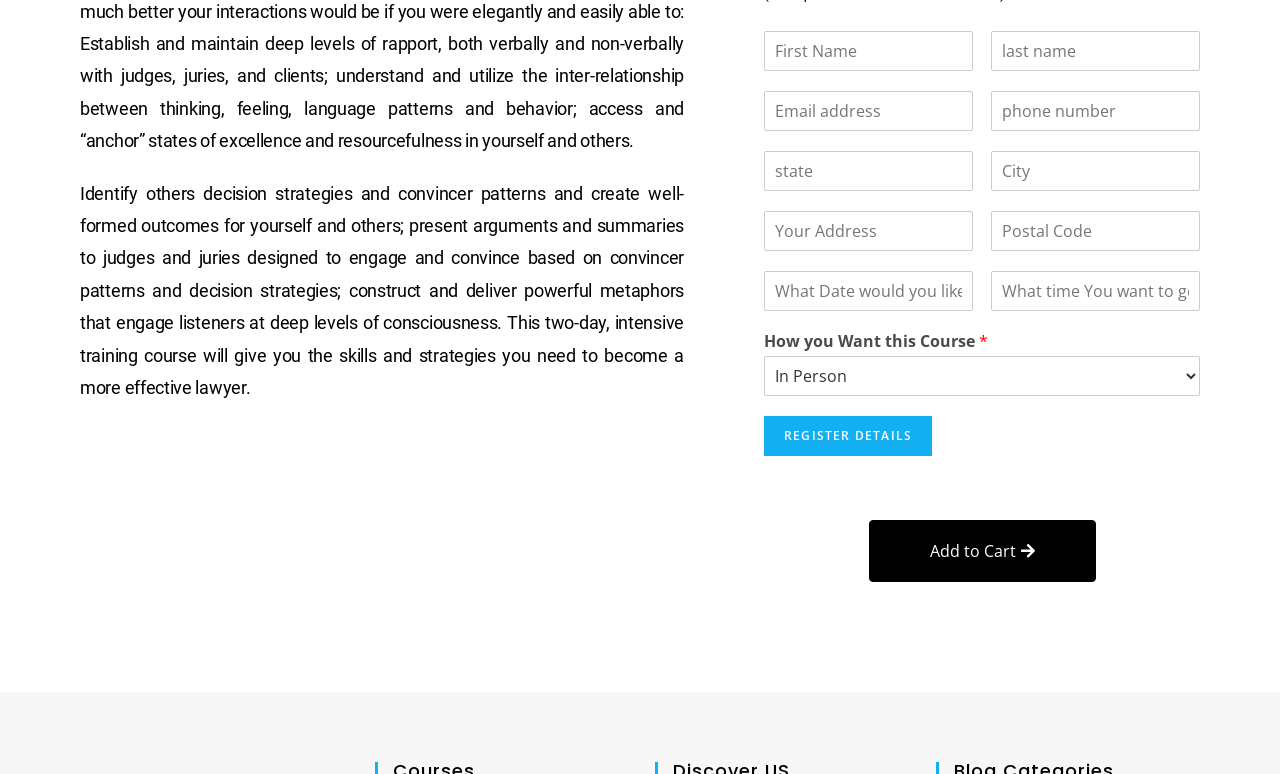Provide the bounding box coordinates of the UI element this sentence describes: "parent_node: First name="wpforms[fields][3][first]" placeholder="state"".

[0.597, 0.196, 0.76, 0.247]